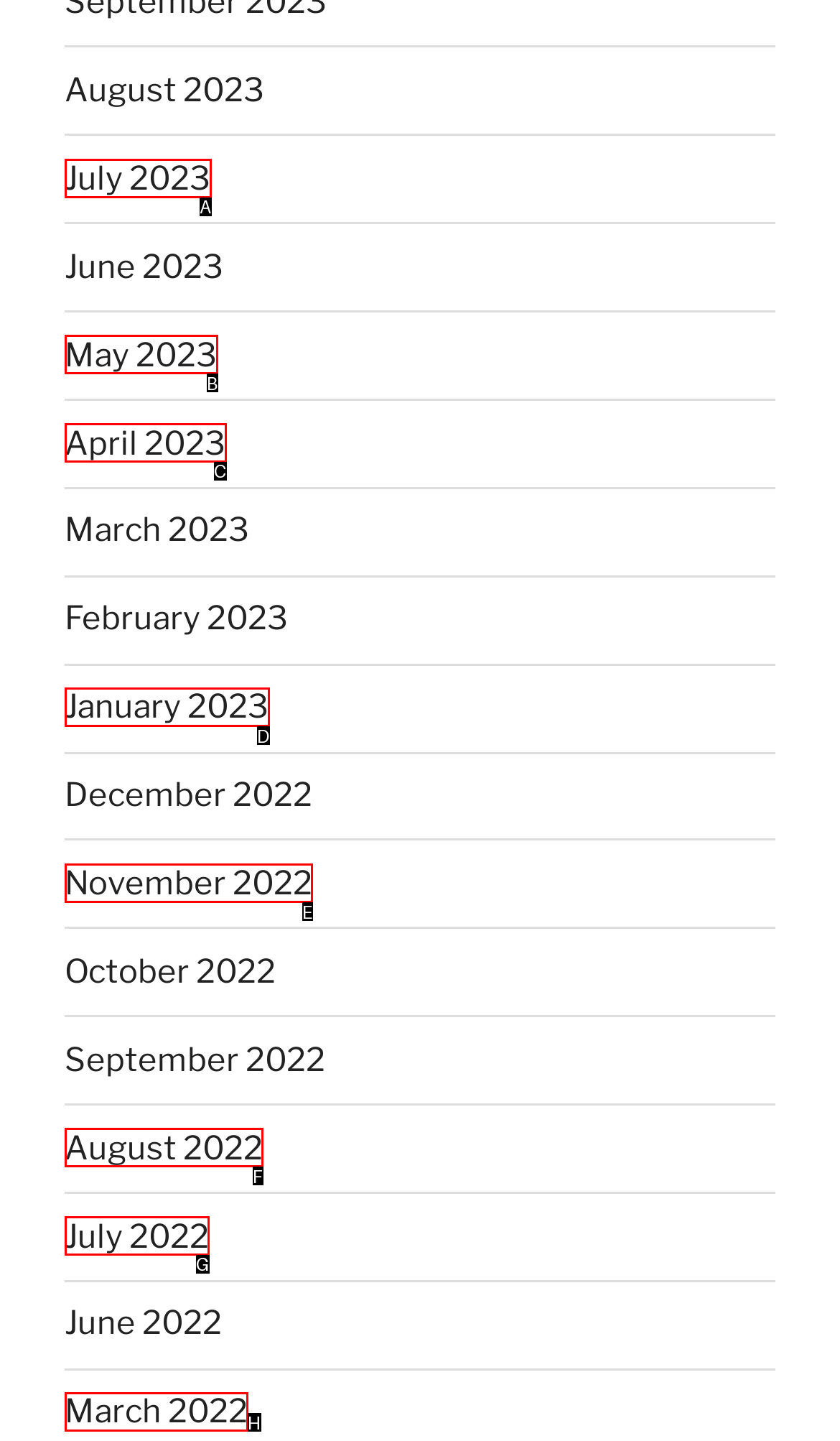Show which HTML element I need to click to perform this task: go to July 2022 Answer with the letter of the correct choice.

G